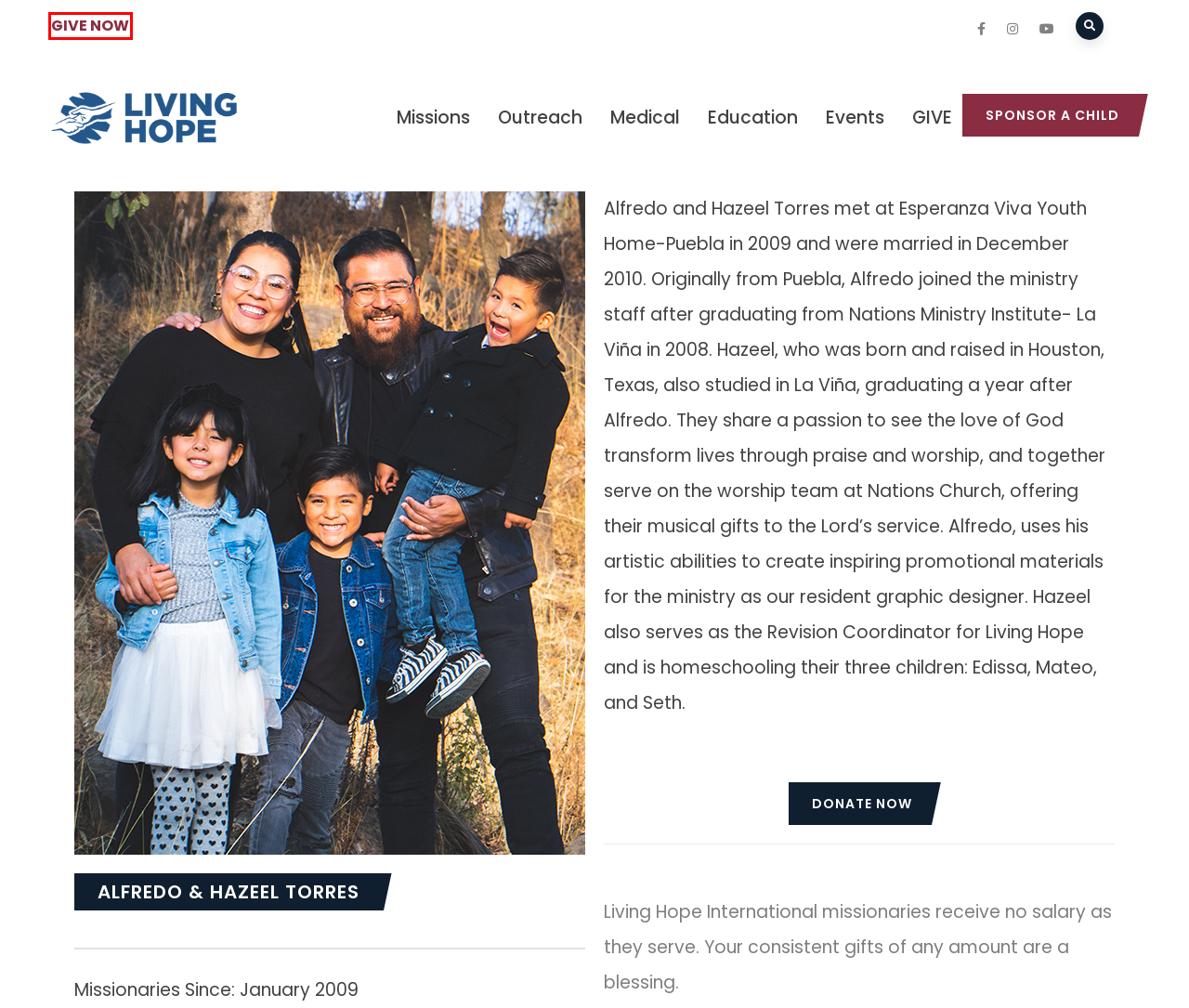Examine the screenshot of a webpage with a red bounding box around a specific UI element. Identify which webpage description best matches the new webpage that appears after clicking the element in the red bounding box. Here are the candidates:
A. Medical - Living Hope
B. Sponsorship - Living Hope
C. Outreach - Living Hope
D. Living Hope Impact Opportunities - Living Hope
E. Bless the Caregivers - Living Hope
F. Education - Living Hope
G. Give Now - Living Hope
H. Mission Trip 2 - Living Hope

G